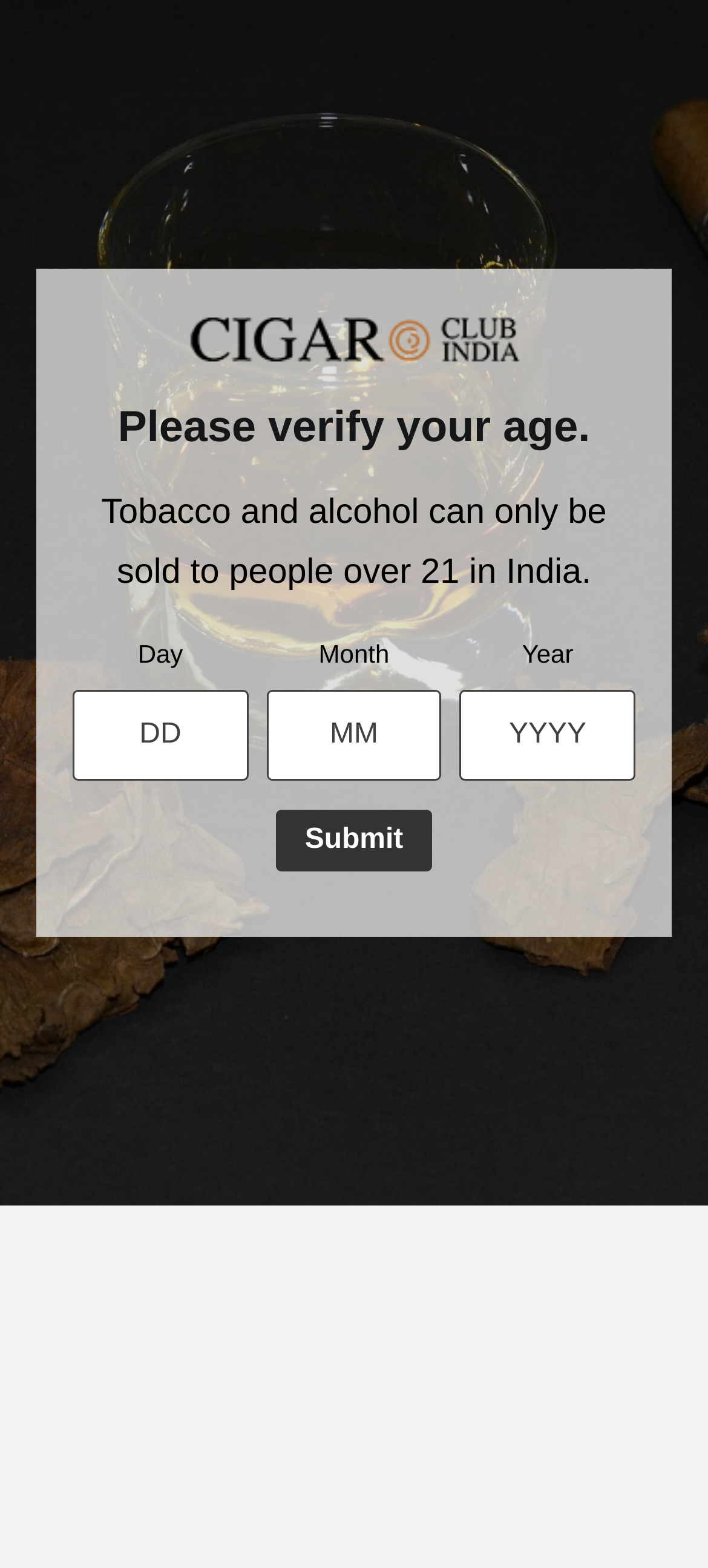Please identify the bounding box coordinates of the area that needs to be clicked to fulfill the following instruction: "Verify your age."

[0.103, 0.441, 0.35, 0.498]